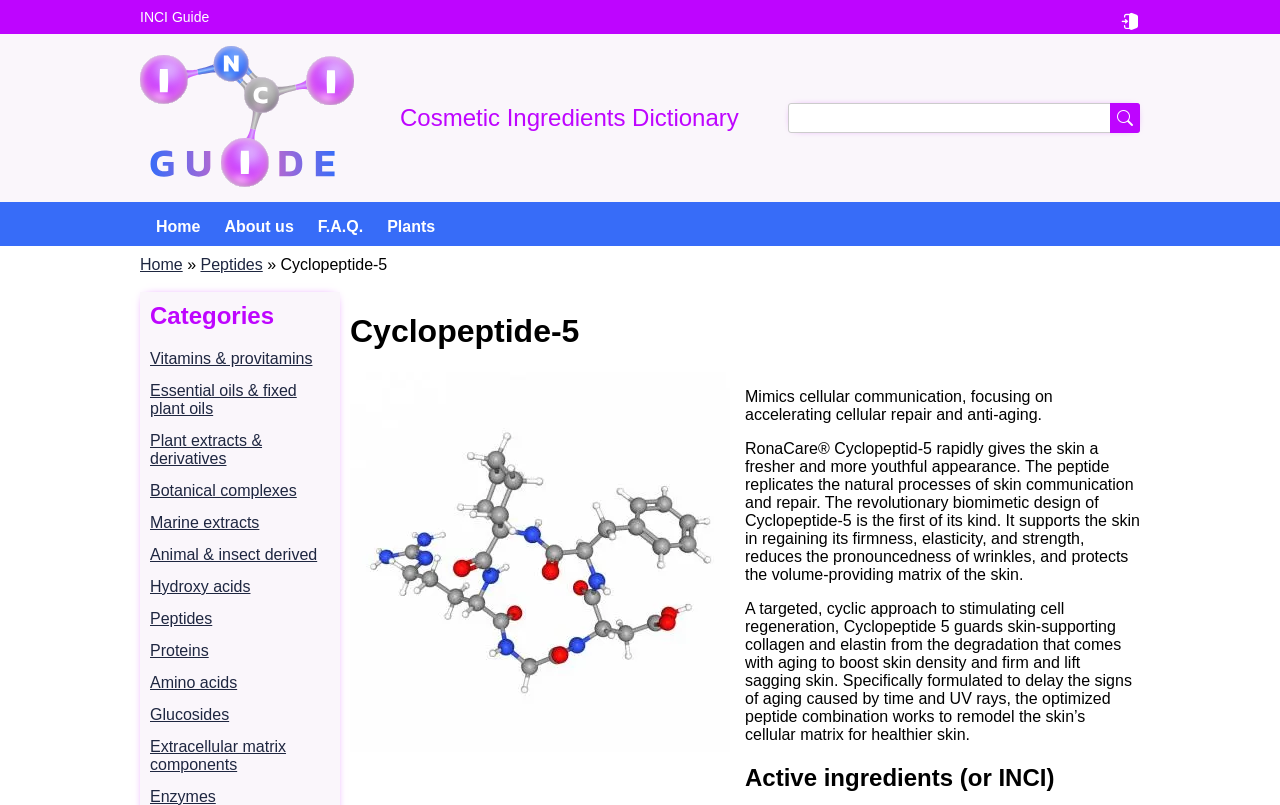Use a single word or phrase to answer the question:
What is the name of the ingredient?

Cyclopeptide-5